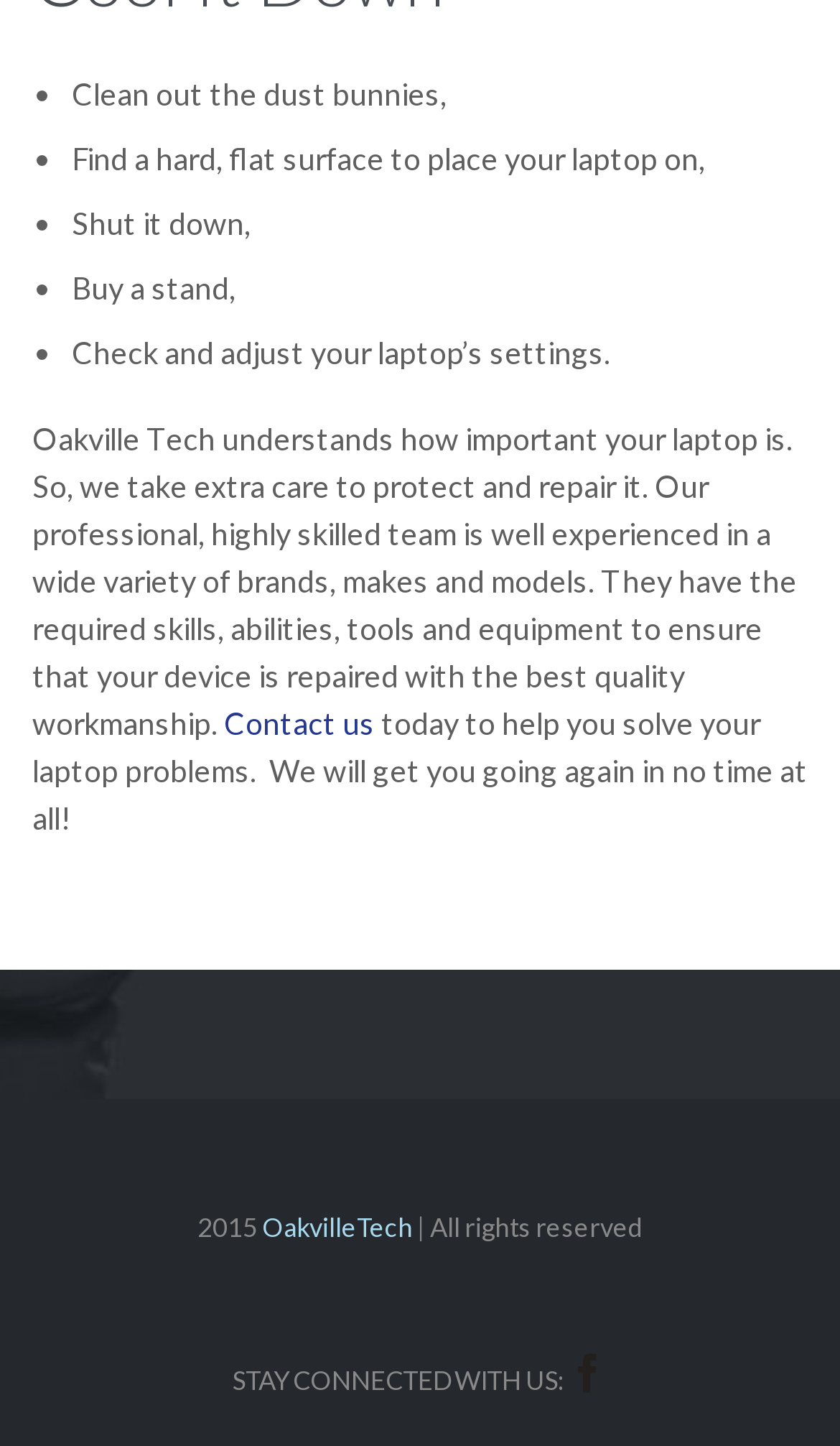Provide your answer in a single word or phrase: 
What is the company name mentioned on the webpage?

Oakville Tech